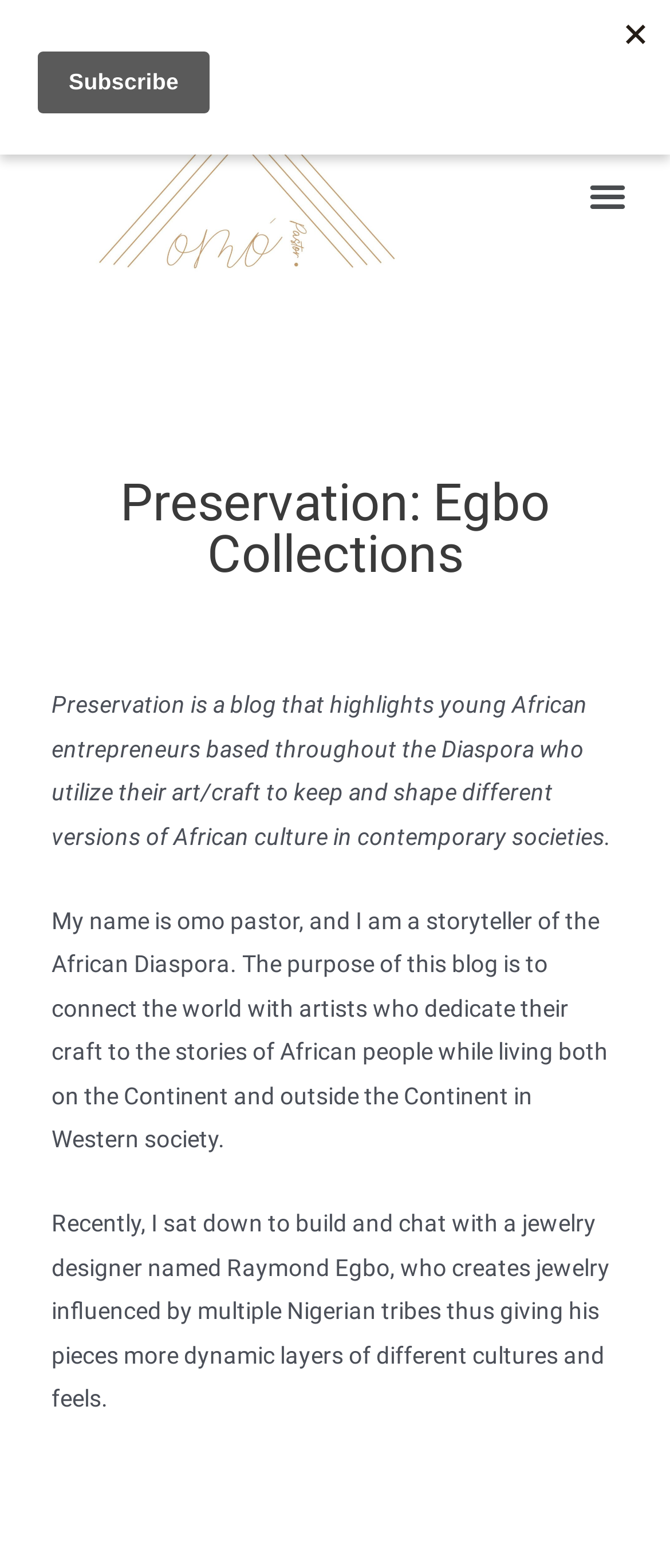Write an exhaustive caption that covers the webpage's main aspects.

The webpage is about Preservation: Egbo Collections, a blog that highlights young African entrepreneurs who utilize their art to preserve and shape African culture in contemporary societies. 

At the top left of the page, there is a link. To the top right, there is a button labeled "Menu Toggle". Below the button, there is a heading that reads "Preservation: Egbo Collections". 

Under the heading, there are three paragraphs of text. The first paragraph explains the purpose of the blog, which is to connect the world with artists who dedicate their craft to telling the stories of African people. The second paragraph introduces the author, omo pastor, a storyteller of the African Diaspora. The third paragraph talks about a jewelry designer named Raymond Egbo, who creates jewelry influenced by multiple Nigerian tribes.

Above all these elements, there is an iframe that spans the entire width of the page.